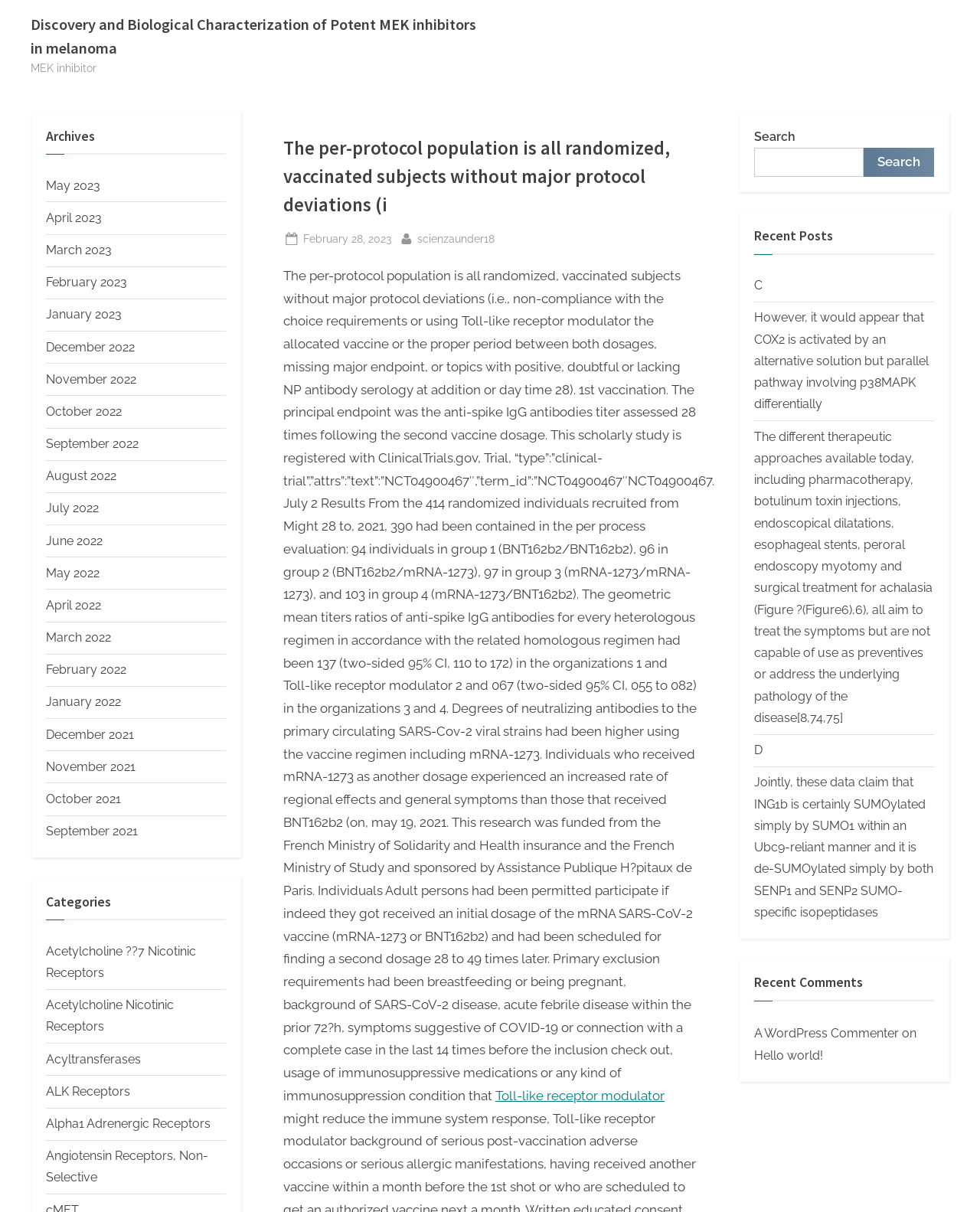Pinpoint the bounding box coordinates of the element you need to click to execute the following instruction: "Search for a keyword". The bounding box should be represented by four float numbers between 0 and 1, in the format [left, top, right, bottom].

[0.77, 0.122, 0.881, 0.146]